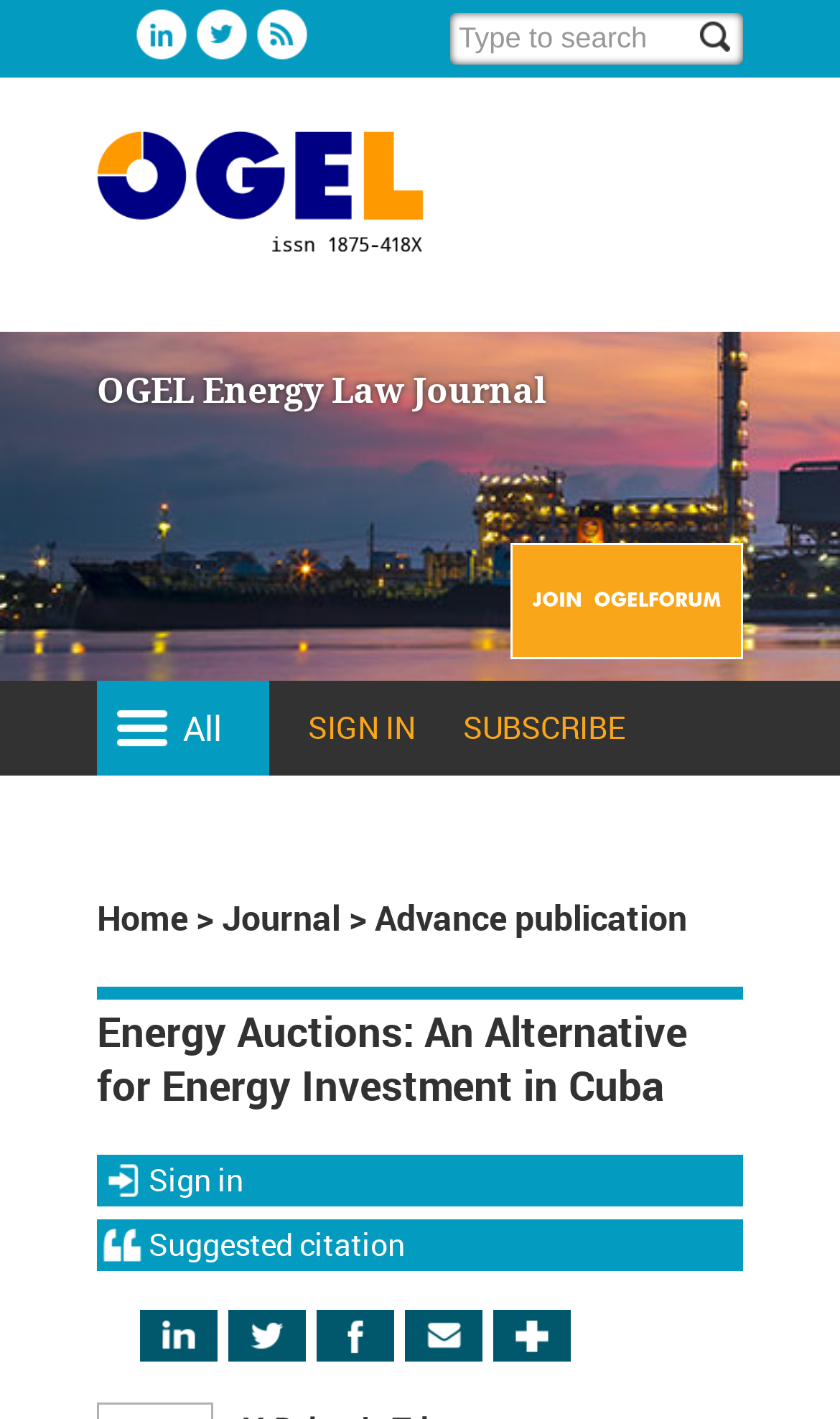Could you specify the bounding box coordinates for the clickable section to complete the following instruction: "Search for a journal"?

[0.536, 0.009, 0.885, 0.046]